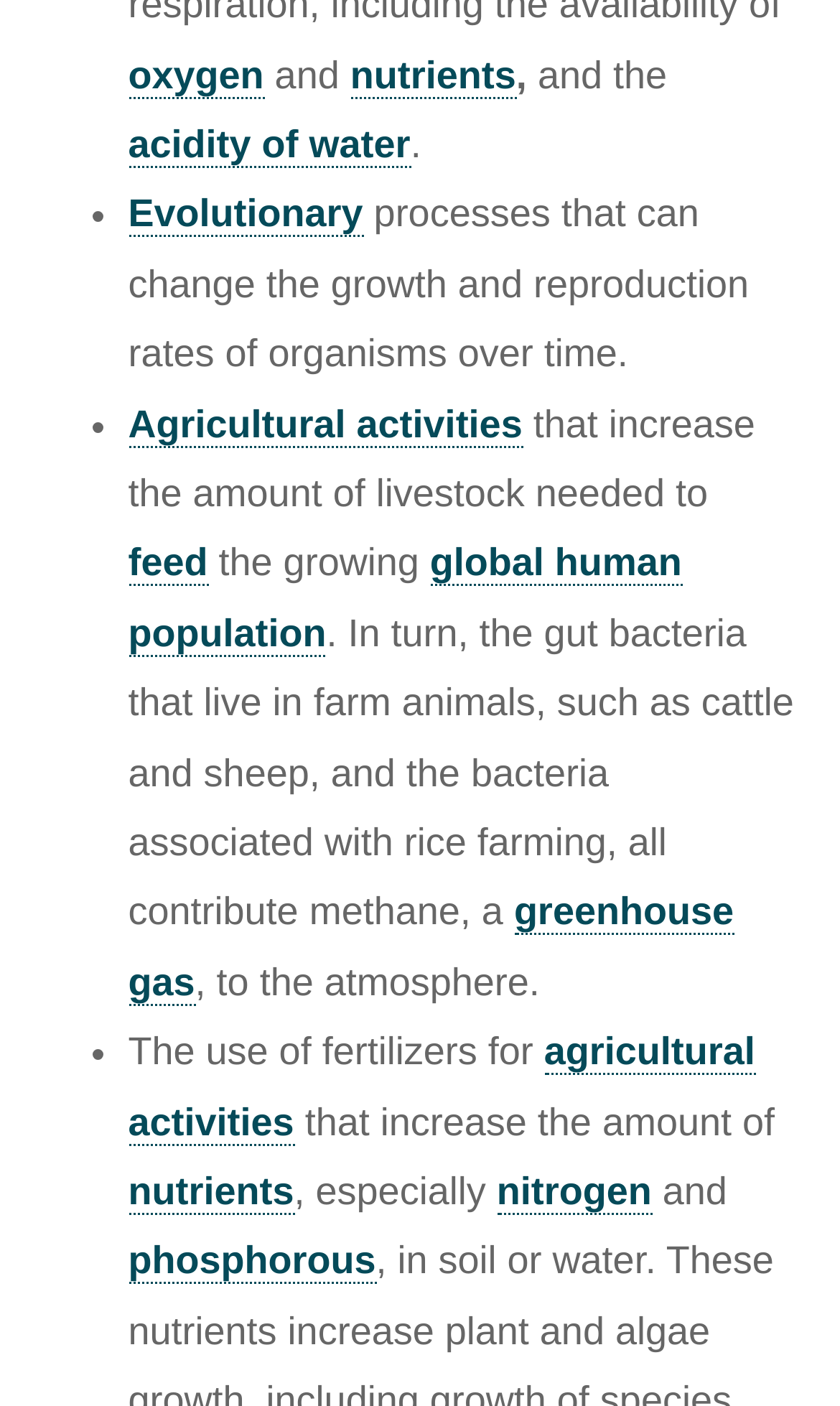Locate the bounding box coordinates of the clickable region necessary to complete the following instruction: "follow the link to acidity of water". Provide the coordinates in the format of four float numbers between 0 and 1, i.e., [left, top, right, bottom].

[0.153, 0.087, 0.489, 0.12]